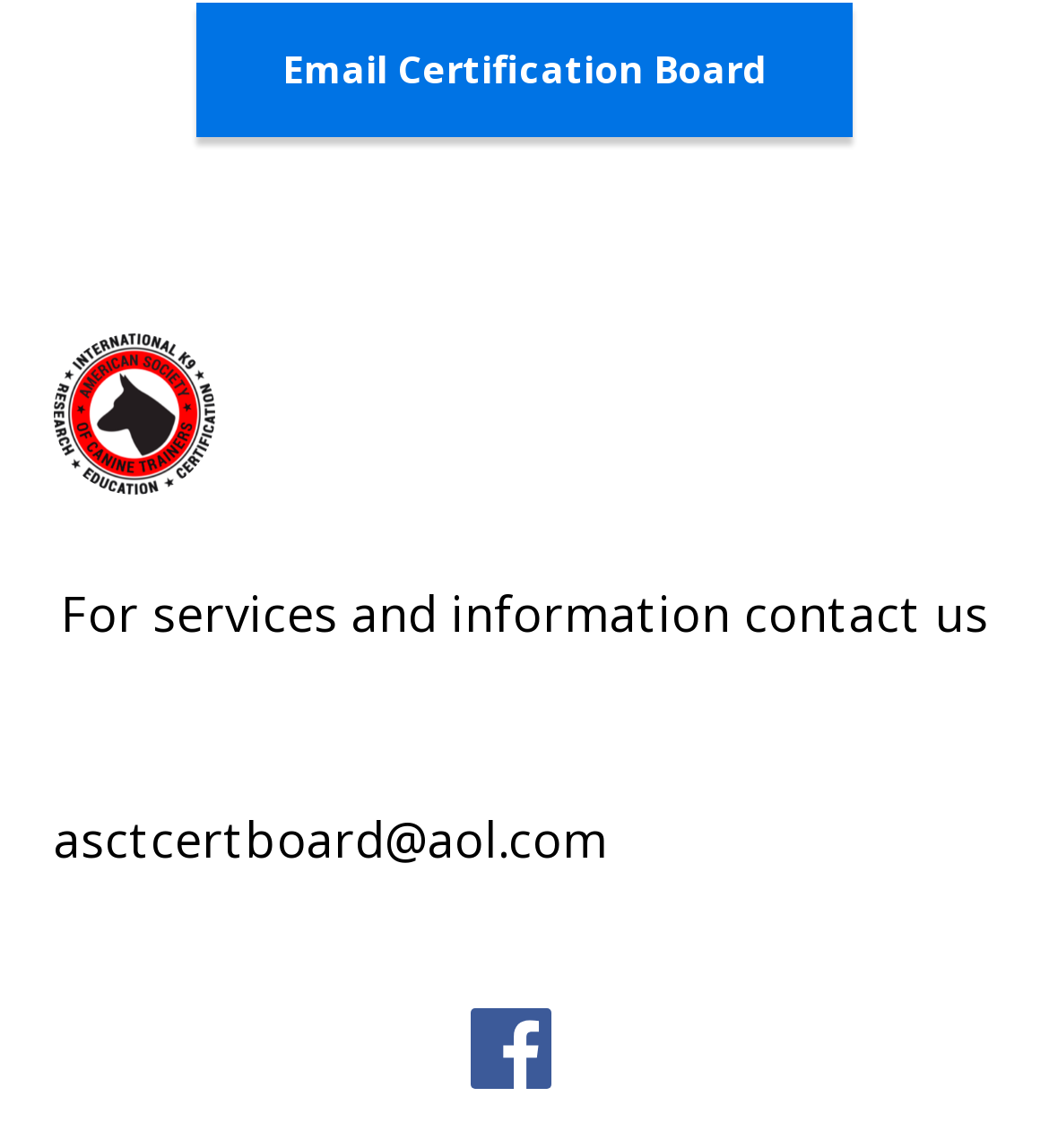Respond to the question below with a single word or phrase: What is the name of the certification board?

Email Certification Board